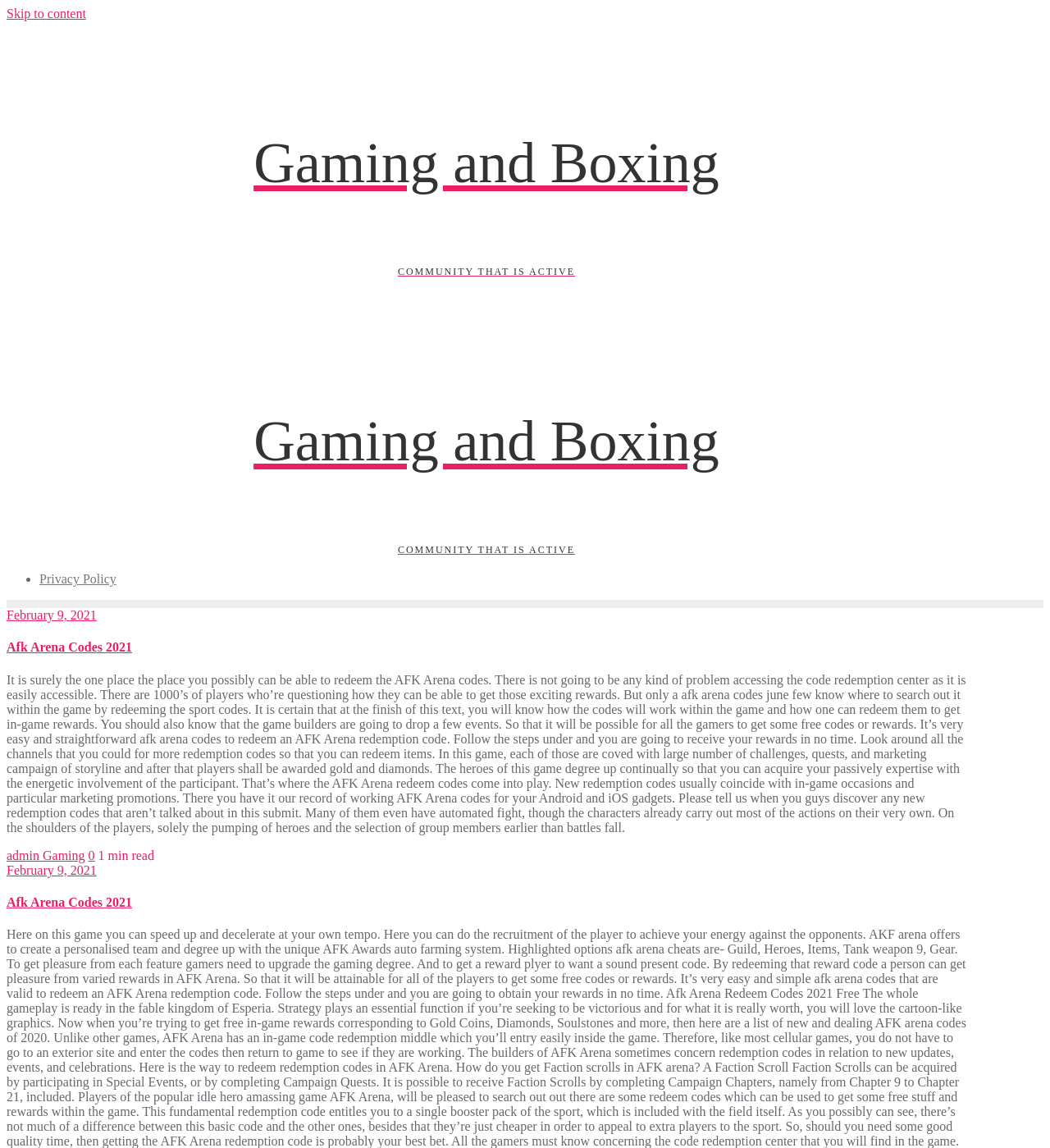Please provide the bounding box coordinate of the region that matches the element description: Afk Arena Codes 2021. Coordinates should be in the format (top-left x, top-left y, bottom-right x, bottom-right y) and all values should be between 0 and 1.

[0.006, 0.558, 0.126, 0.57]